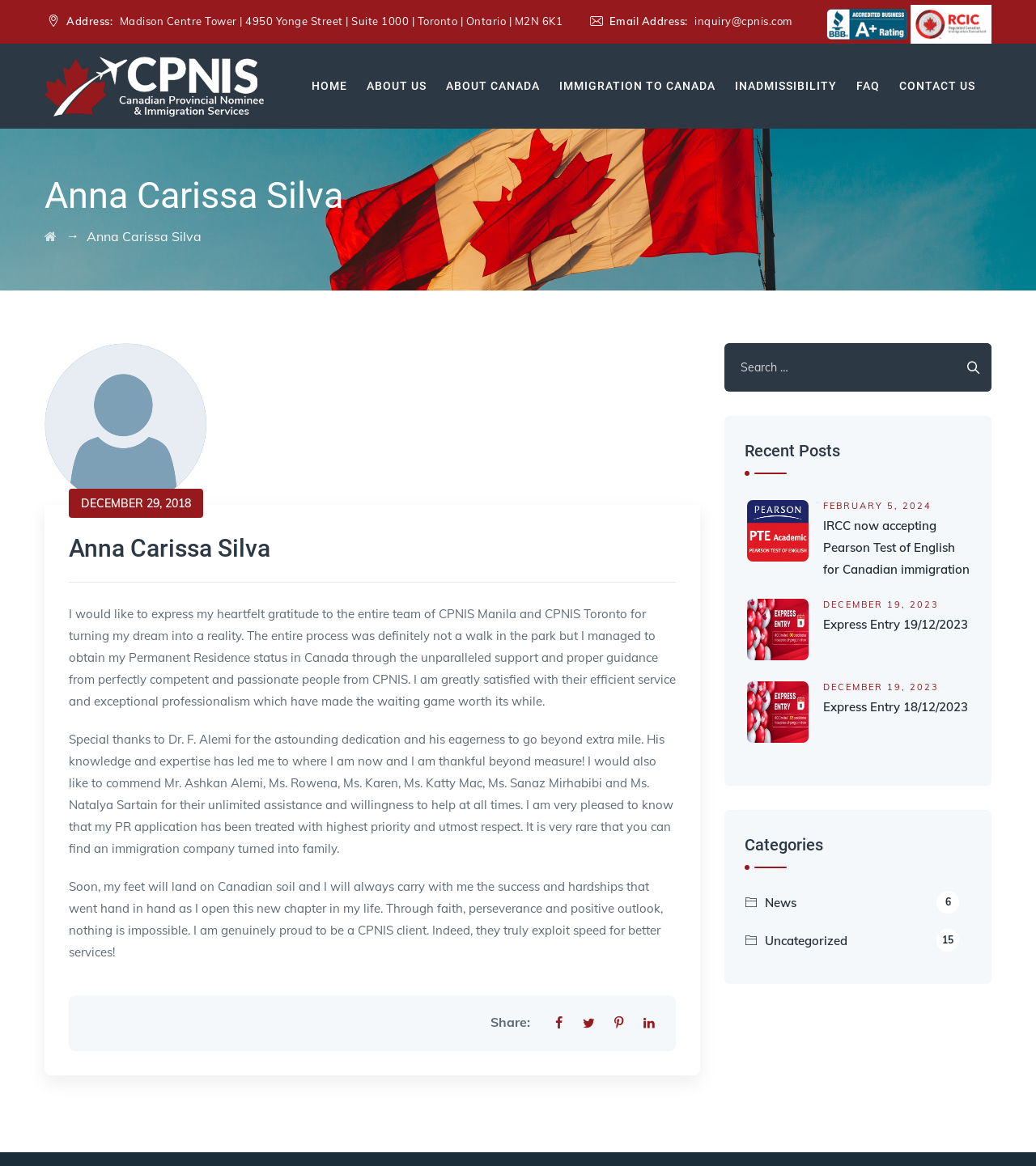Please identify the bounding box coordinates of the area I need to click to accomplish the following instruction: "Search for something".

[0.699, 0.294, 0.957, 0.336]